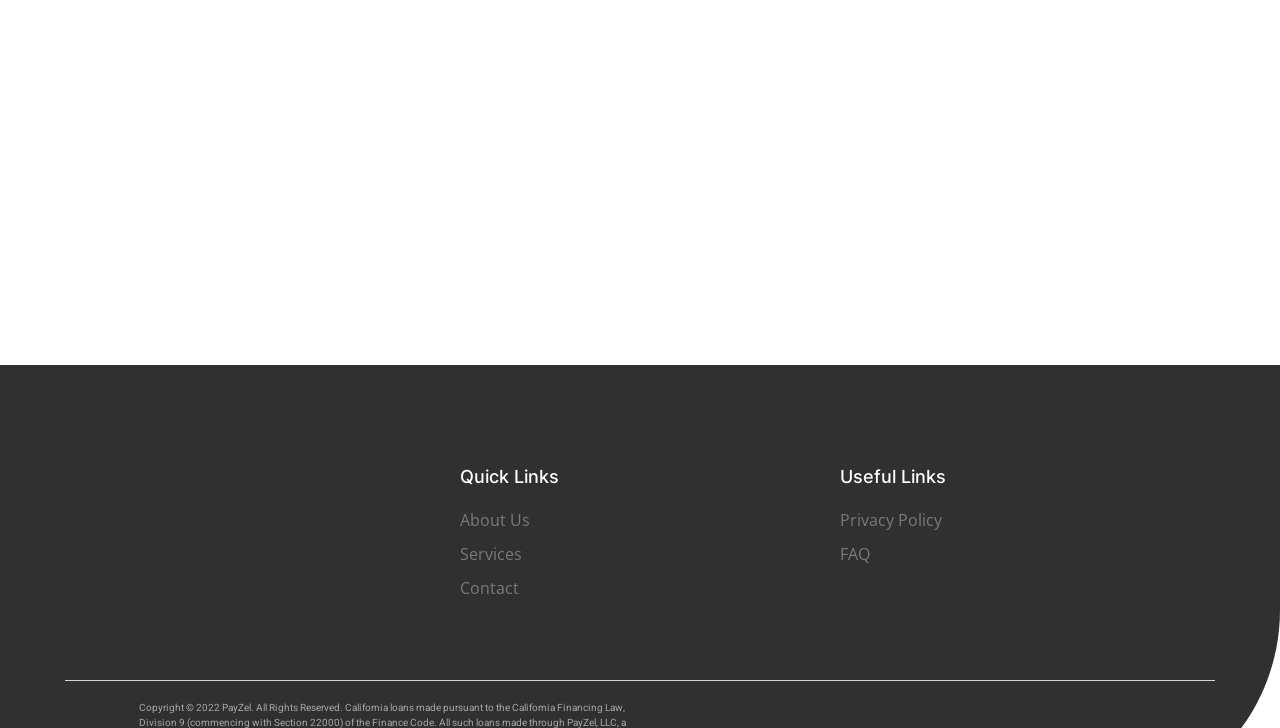What is the second useful link?
Refer to the image and provide a concise answer in one word or phrase.

FAQ